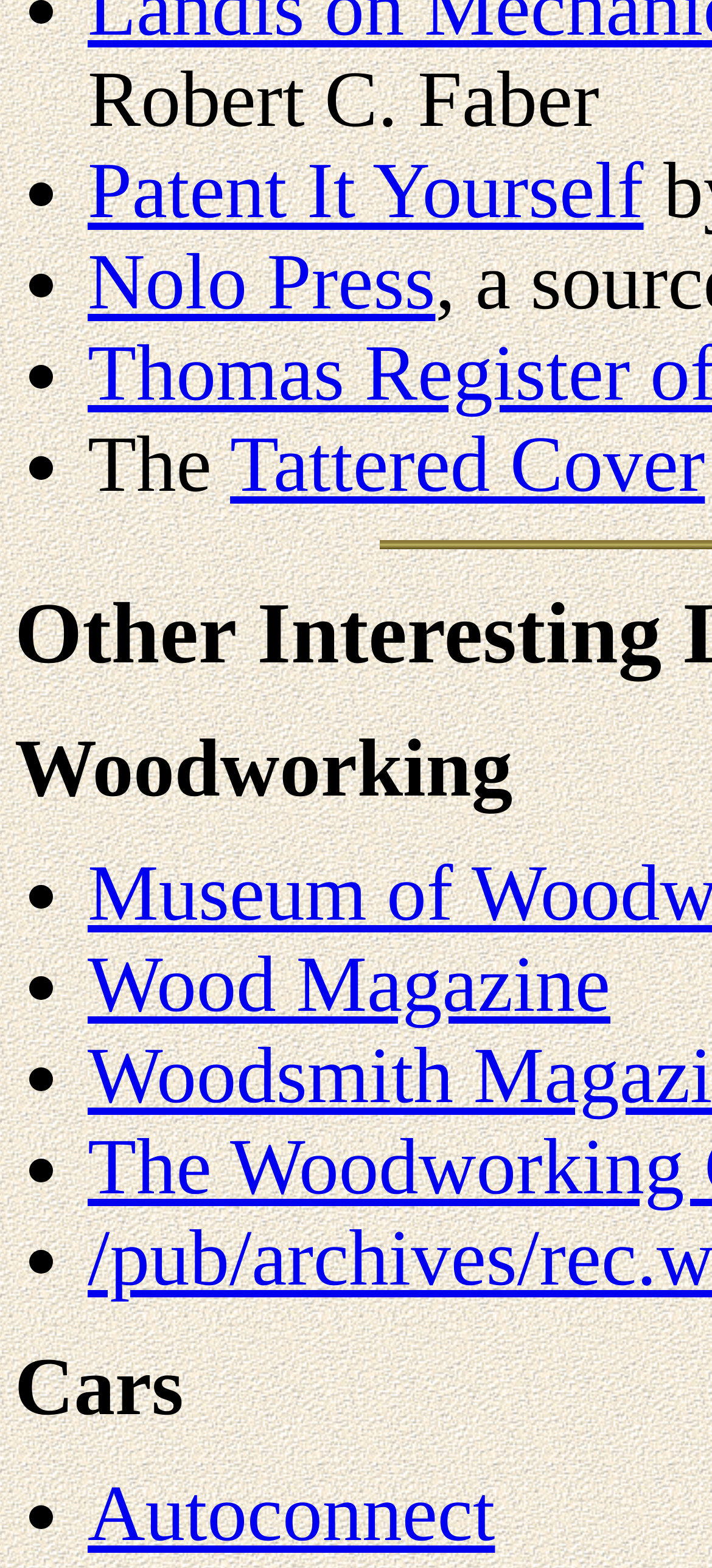Please specify the bounding box coordinates in the format (top-left x, top-left y, bottom-right x, bottom-right y), with values ranging from 0 to 1. Identify the bounding box for the UI component described as follows: Patent It Yourself

[0.123, 0.094, 0.904, 0.15]